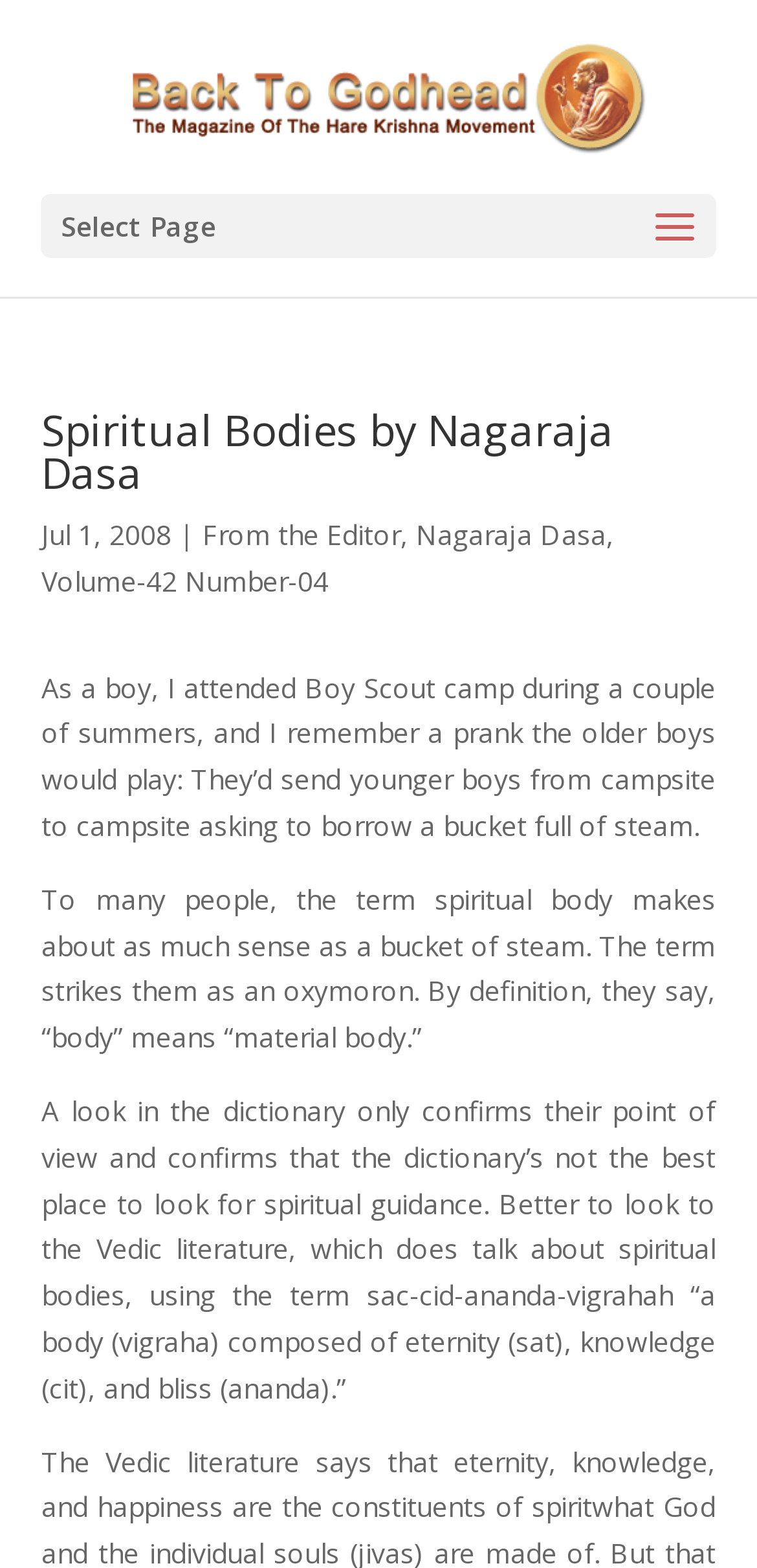What is the term used in Vedic literature to describe a spiritual body?
Using the visual information from the image, give a one-word or short-phrase answer.

sac-cid-ananda-vigrahah